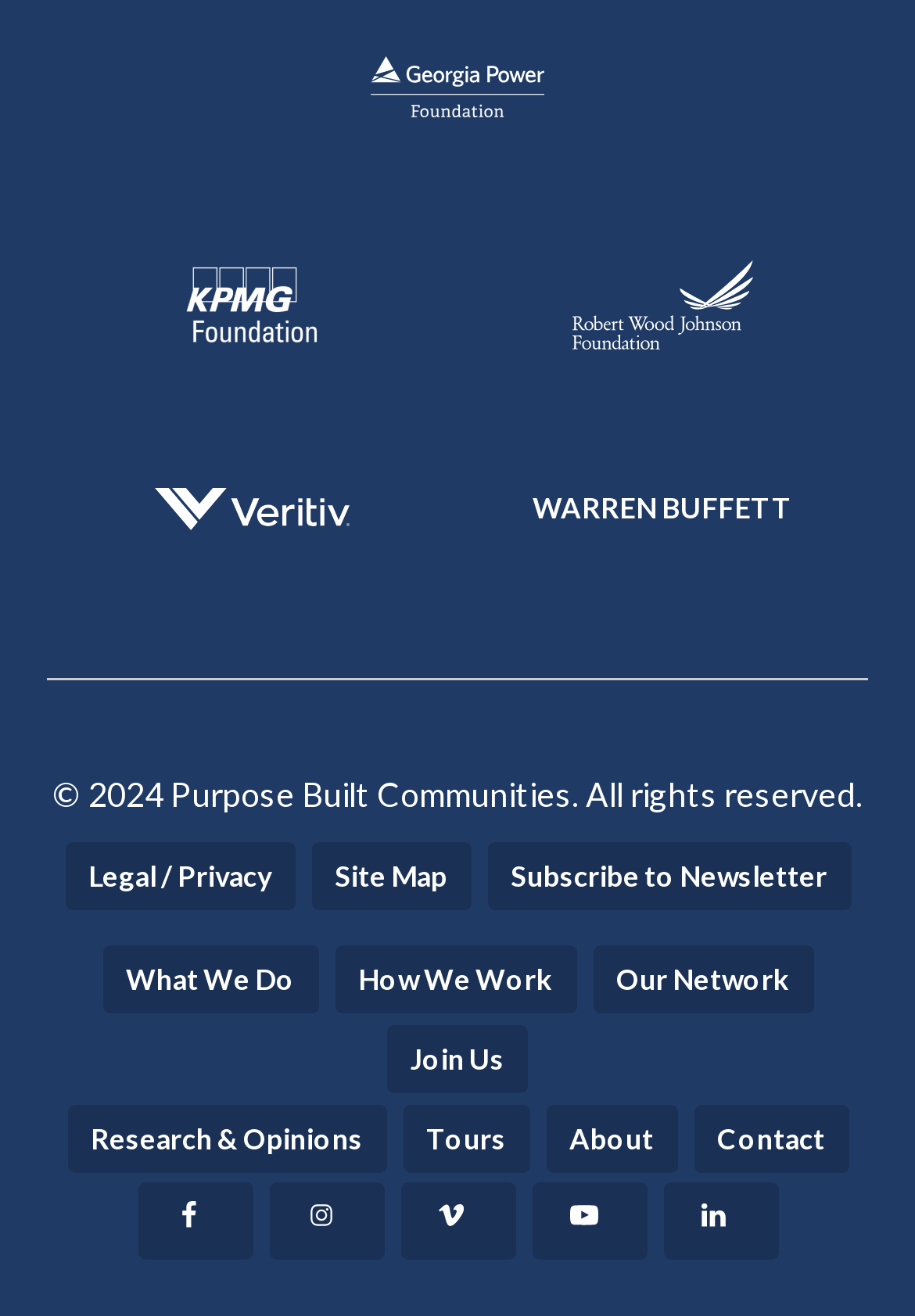What is the name of the organization?
Examine the webpage screenshot and provide an in-depth answer to the question.

The webpage has a copyright notice at the bottom with the text '© 2024 Purpose Built Communities. All rights reserved.', indicating that Purpose Built Communities is the name of the organization responsible for the webpage.